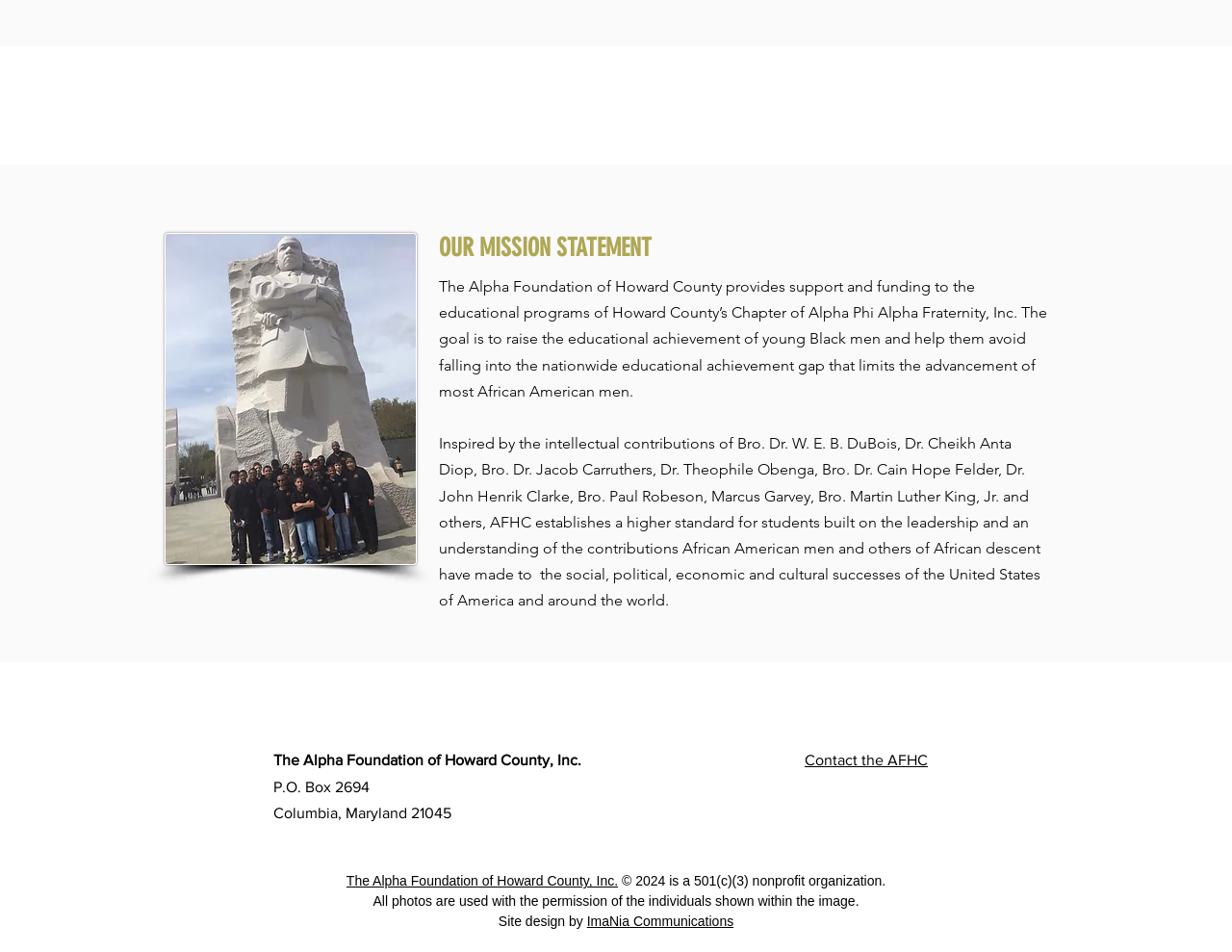What is the name of the organization?
Your answer should be a single word or phrase derived from the screenshot.

The Alpha Foundation of Howard County, Inc.